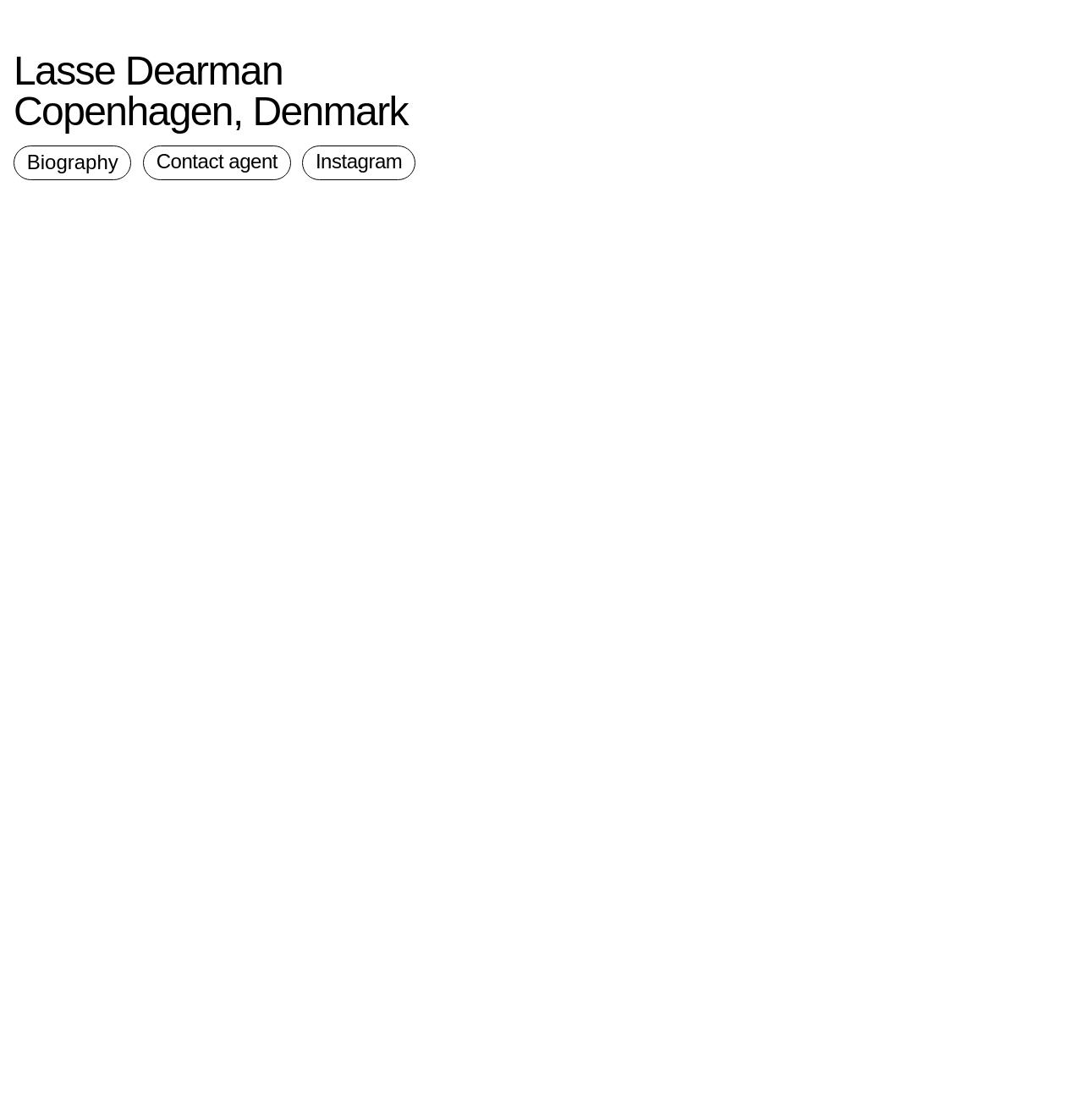Pinpoint the bounding box coordinates for the area that should be clicked to perform the following instruction: "Open Lasse Dearman's Instagram page".

[0.279, 0.13, 0.384, 0.161]